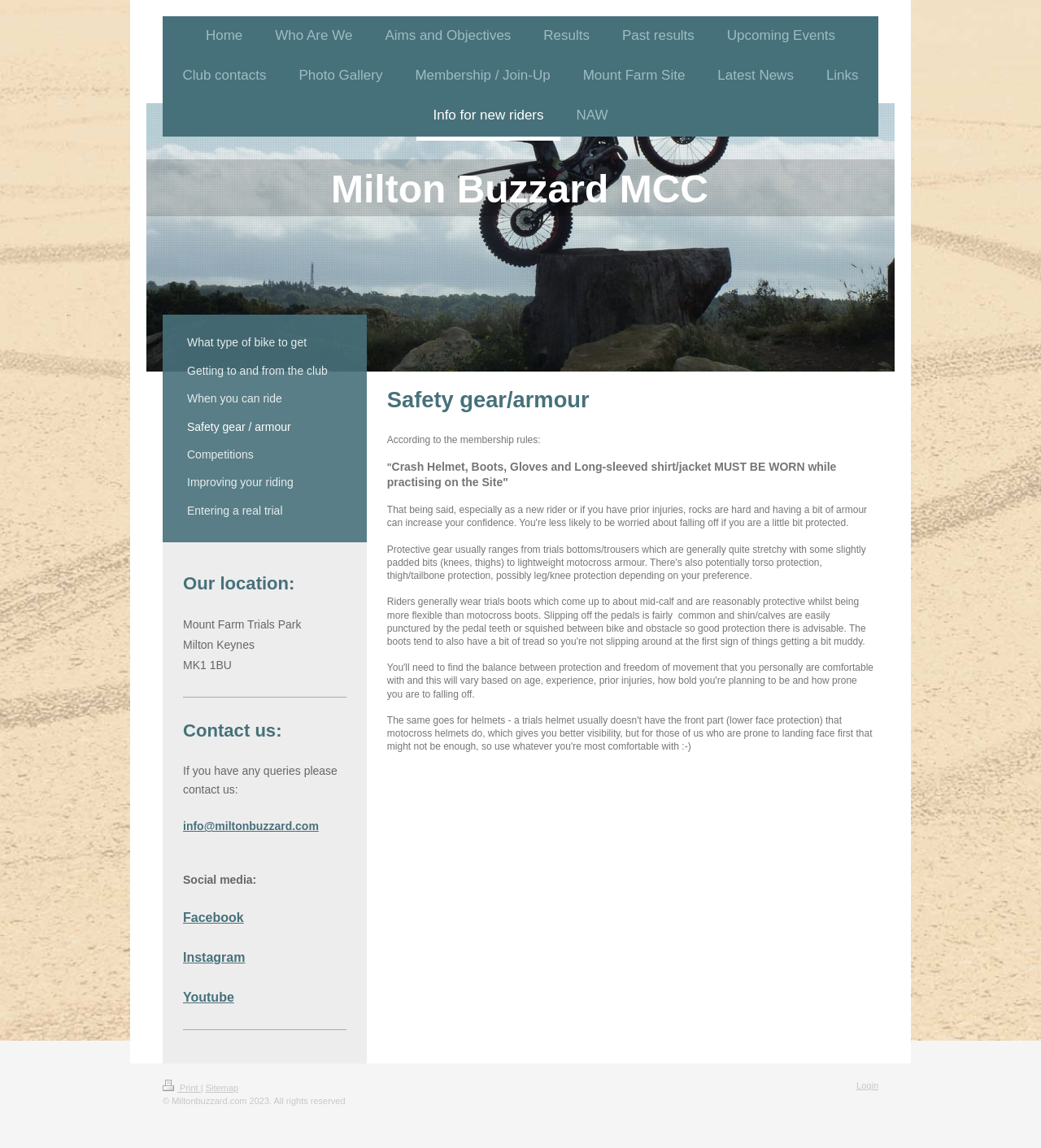Answer with a single word or phrase: 
What is the required safety gear for practicing on the site?

Crash Helmet, Boots, Gloves and Long-sleeved shirt/jacket